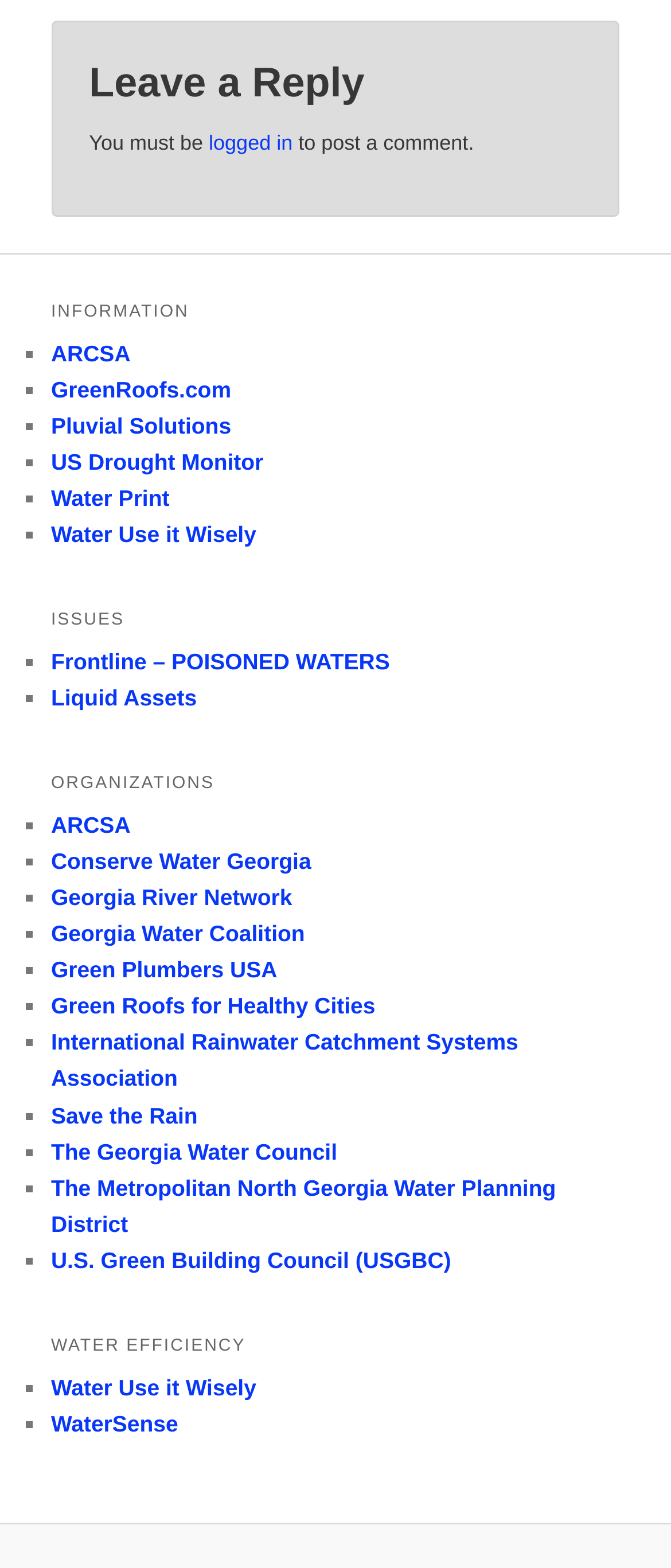Please determine the bounding box coordinates for the UI element described as: "Conserve Water Georgia".

[0.076, 0.541, 0.464, 0.557]